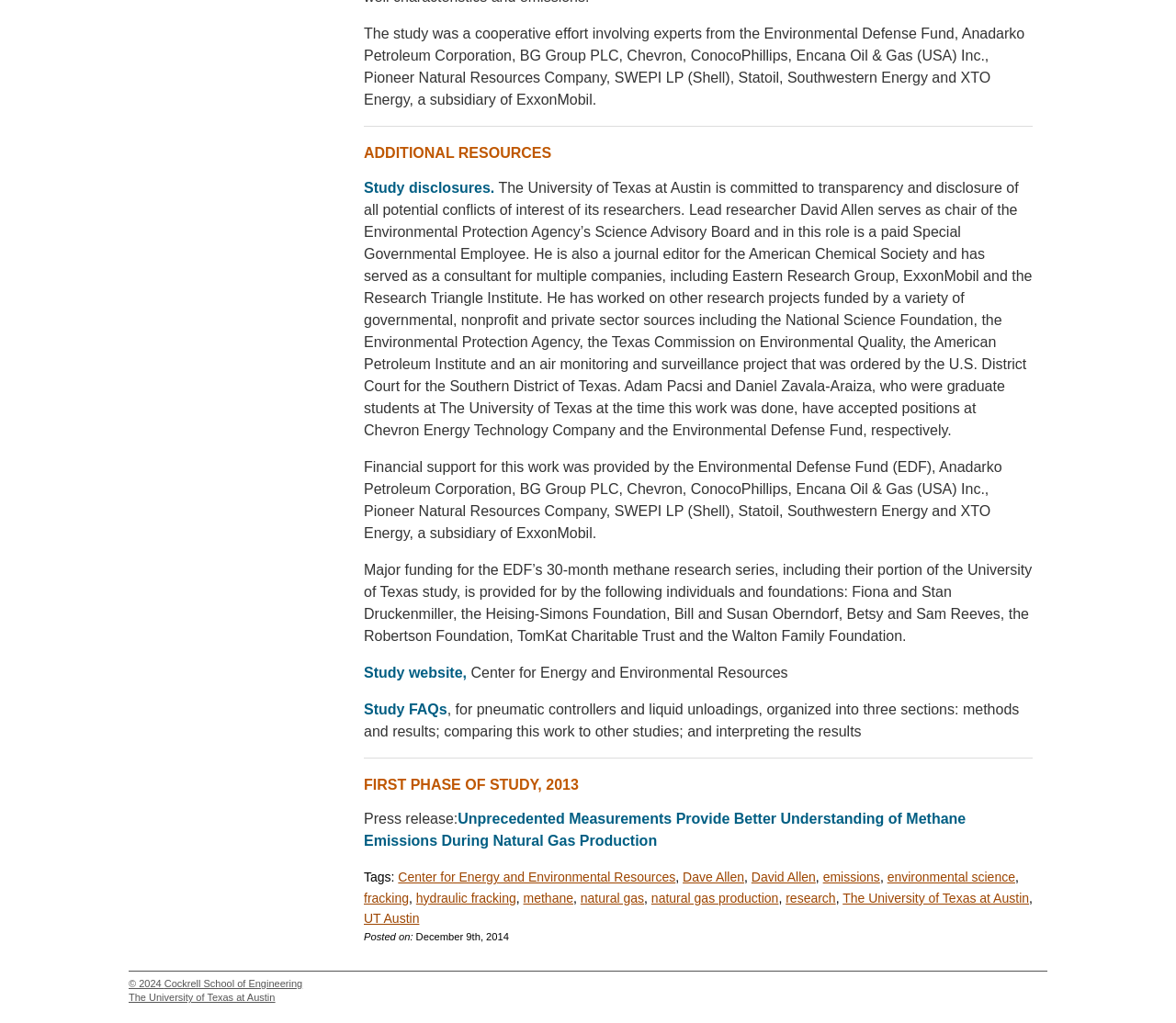Locate the bounding box coordinates of the clickable part needed for the task: "Click on 'Study disclosures'".

[0.309, 0.176, 0.421, 0.191]